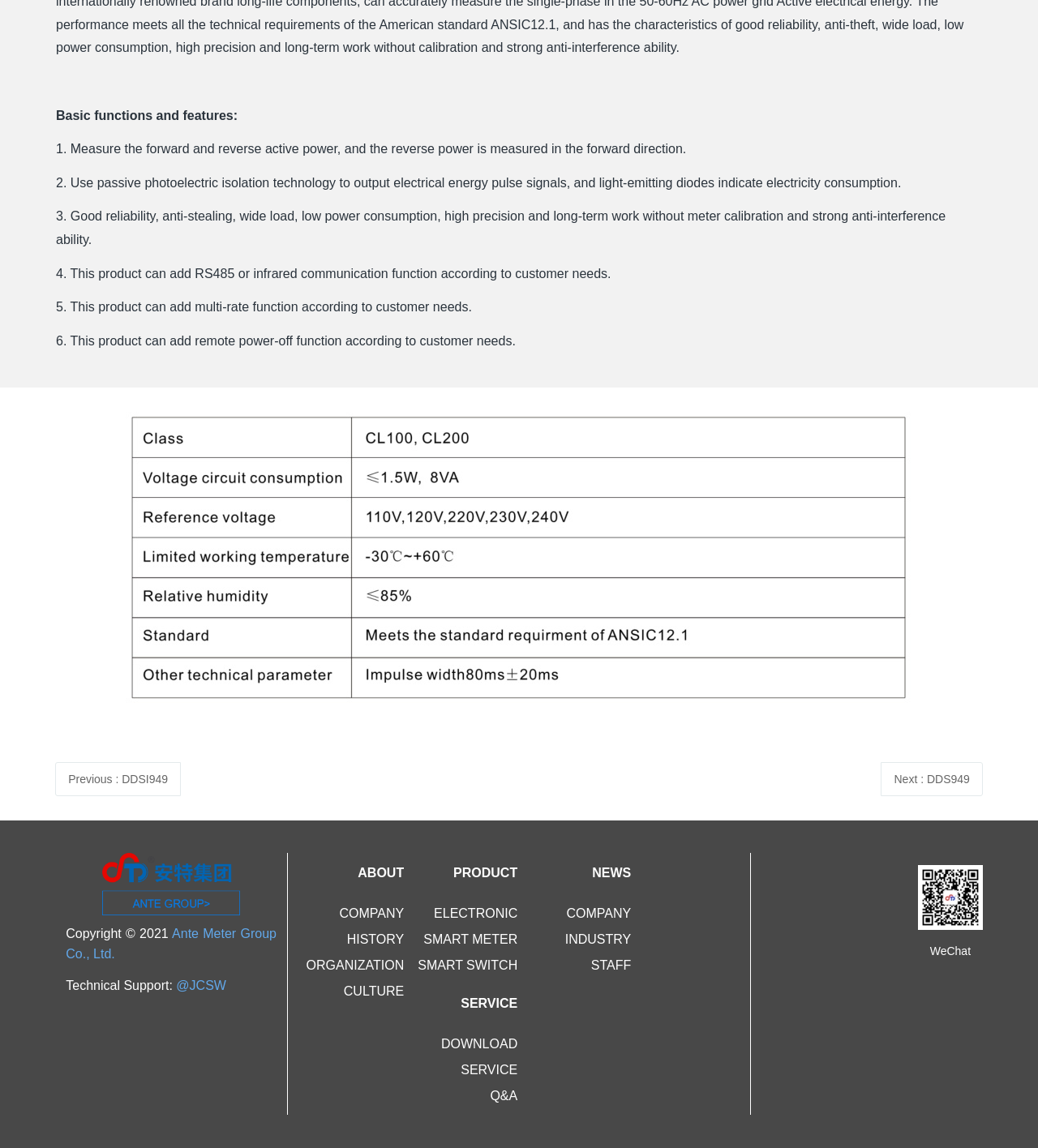Determine the bounding box coordinates of the region that needs to be clicked to achieve the task: "Check the 'NEWS'".

[0.57, 0.754, 0.608, 0.766]